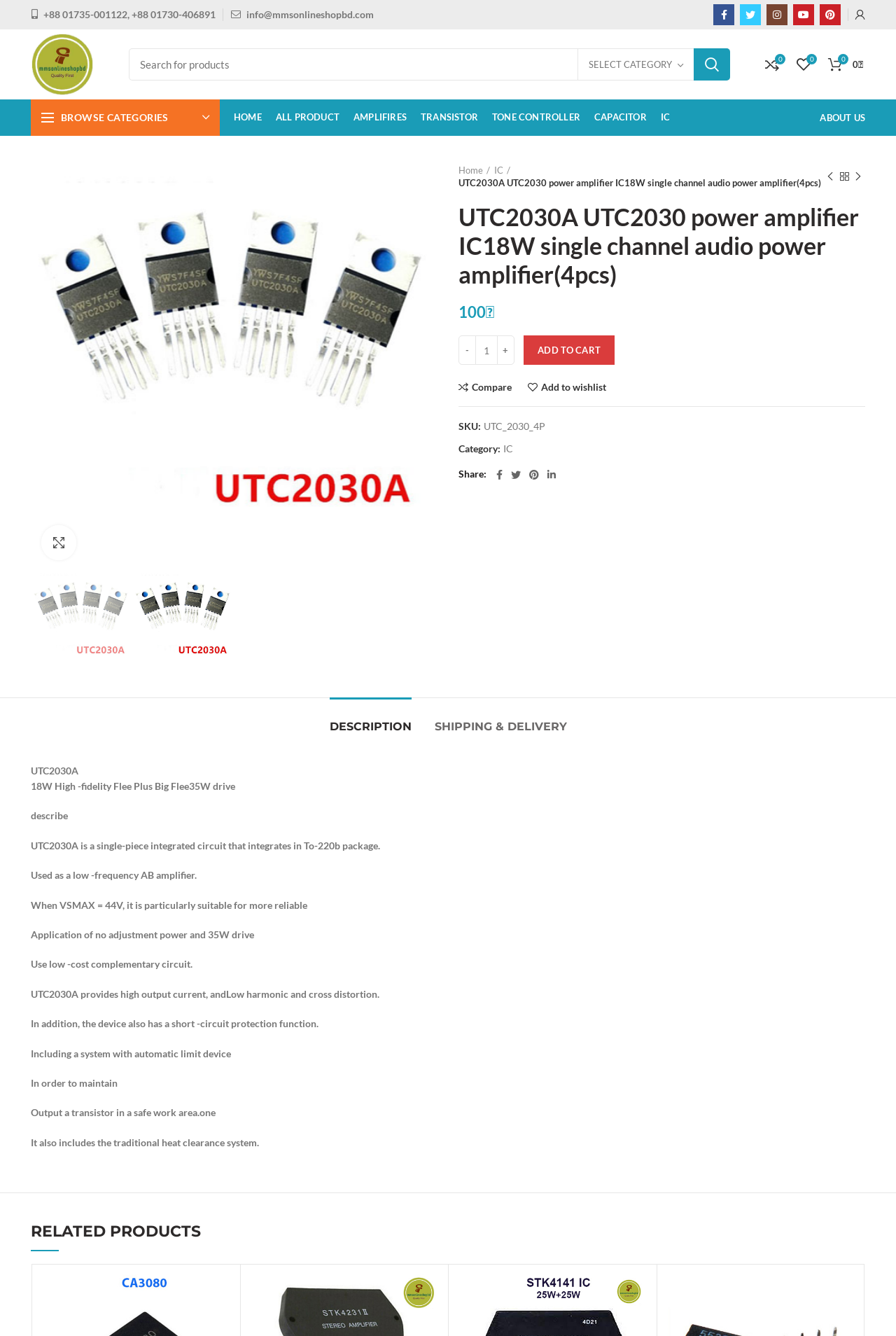How many products are in the wishlist?
Answer the question with detailed information derived from the image.

I found the wishlist link with the text ' 0' which indicates that there are 0 products in the wishlist.